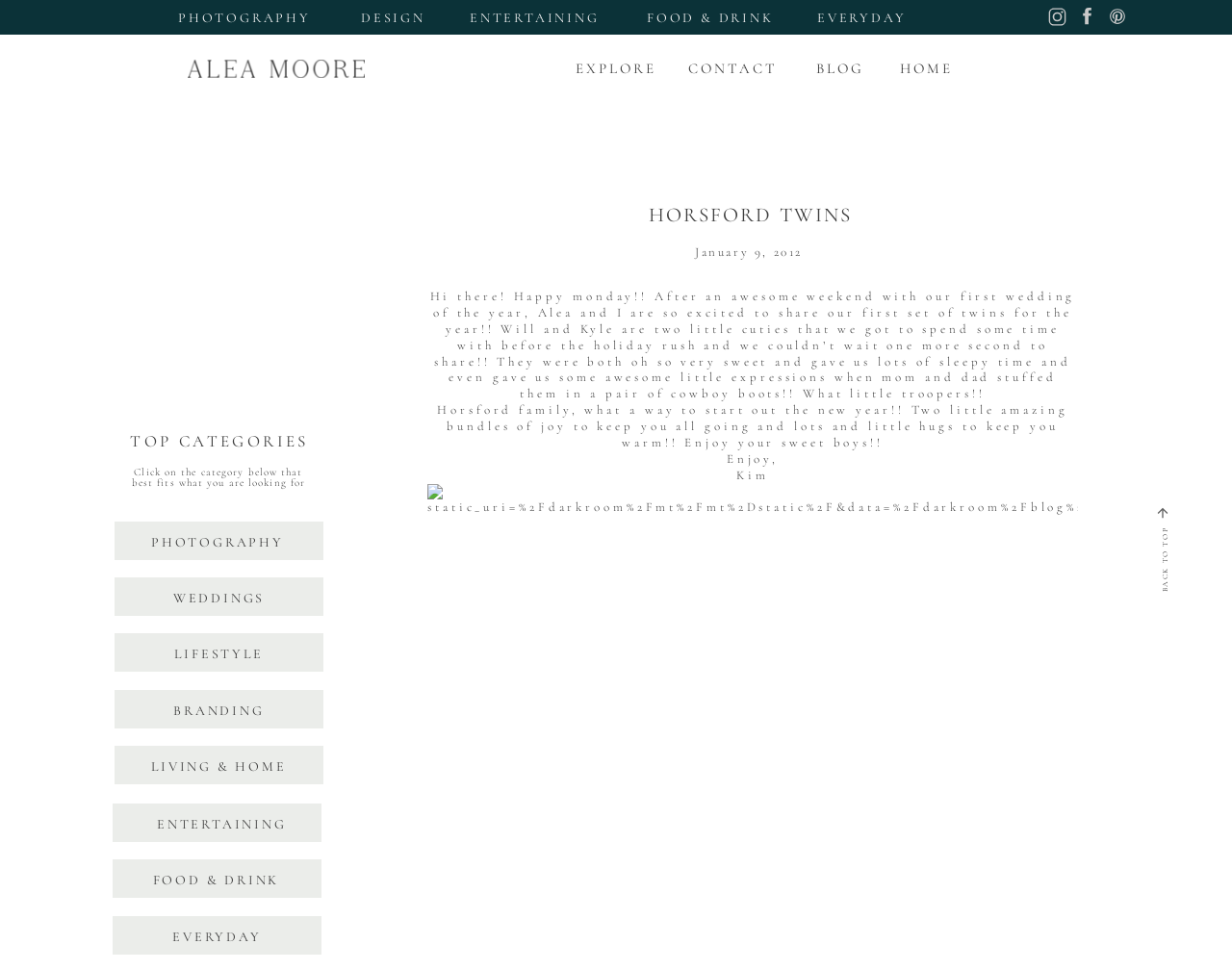Please identify the bounding box coordinates of the area that needs to be clicked to fulfill the following instruction: "Click on the 'WEDDINGS' link."

[0.129, 0.609, 0.227, 0.628]